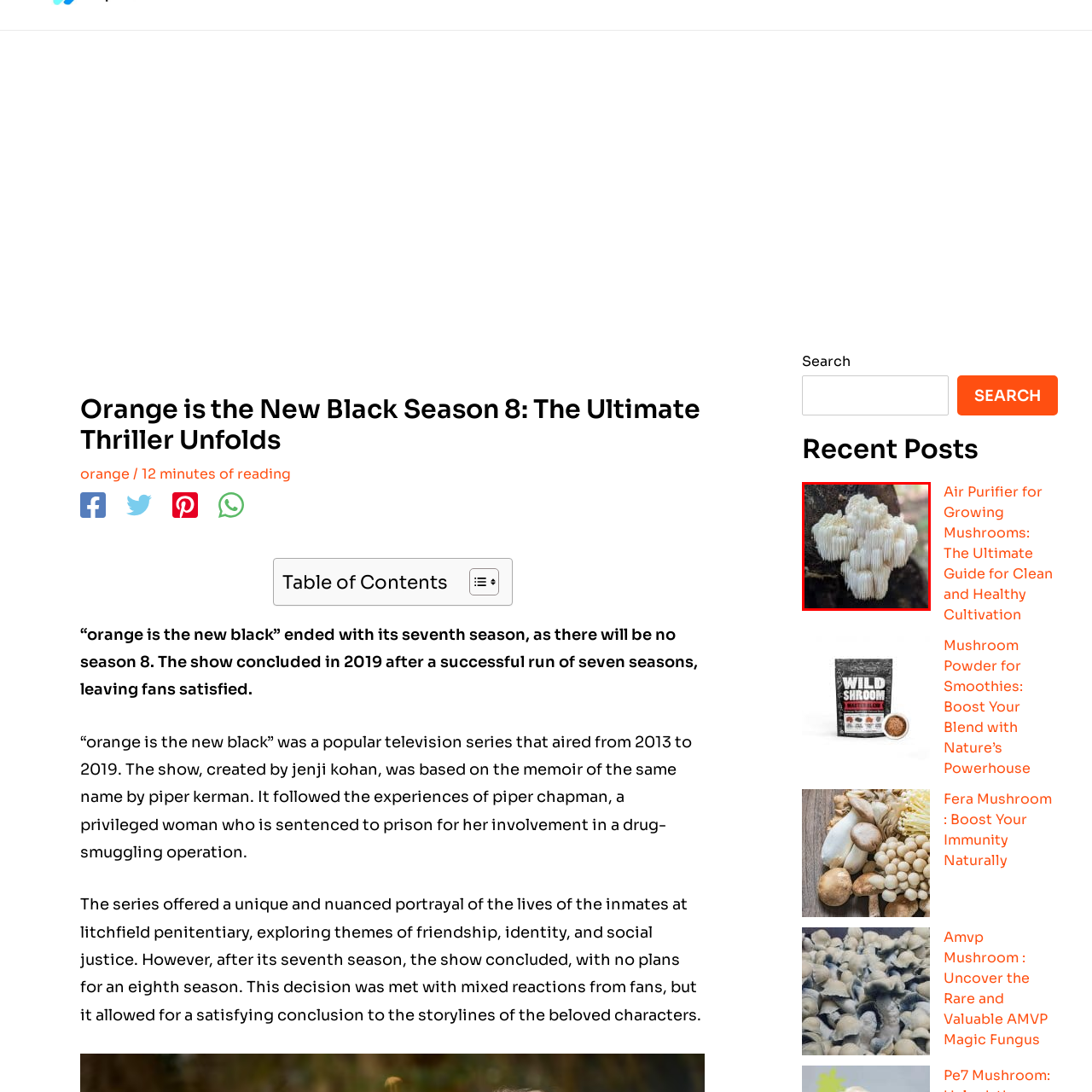Concentrate on the image area surrounded by the red border and answer the following question comprehensively: Where are Lion's Mane mushrooms often found growing?

According to the caption, Lion's Mane mushrooms are often found growing on decaying wood, which is an essential part of their role in the ecosystem as decomposers.